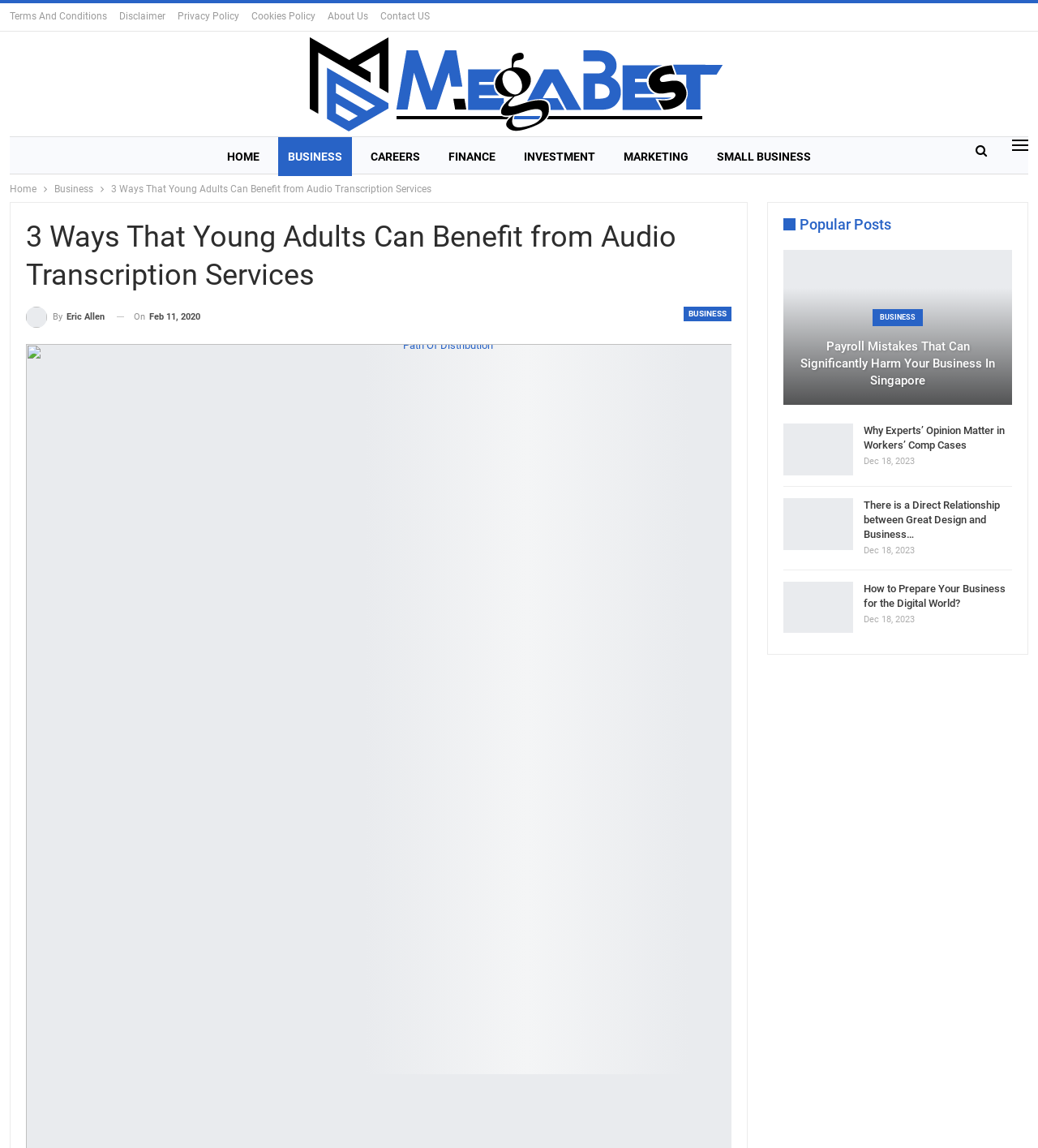Offer a detailed explanation of the webpage layout and contents.

This webpage is about the benefits of audio transcription services for young adults. At the top, there are several links to important pages such as "Terms And Conditions", "Disclaimer", "Privacy Policy", and "About Us". Below these links, there is a prominent link to "Publisher" accompanied by an image. 

To the right of the "Publisher" link, there is a navigation menu with links to different categories such as "HOME", "BUSINESS", "CAREERS", "FINANCE", "INVESTMENT", "MARKETING", and "SMALL BUSINESS". 

Below the navigation menu, there is a breadcrumbs navigation section with links to "Home" and "Business". The main content of the page is headed by a title "3 Ways That Young Adults Can Benefit from Audio Transcription Services" which is also a link to the "BUSINESS" category. Below the title, there is a link to the author "By Eric Allen" and a timestamp "On Feb 11, 2020". 

Further down, there is a link to "Path Of Distribution". On the right side of the page, there is a sidebar with a title "Popular Posts" and several links to articles such as "Payroll Mistakes That Can Significantly Harm Your Business In Singapore", "Why Experts’ Opinion Matter in Workers’ Comp Cases", "There is a Direct Relationship between Great Design and Business…", and "How to Prepare Your Business for the Digital World?". Each article link is accompanied by a timestamp.